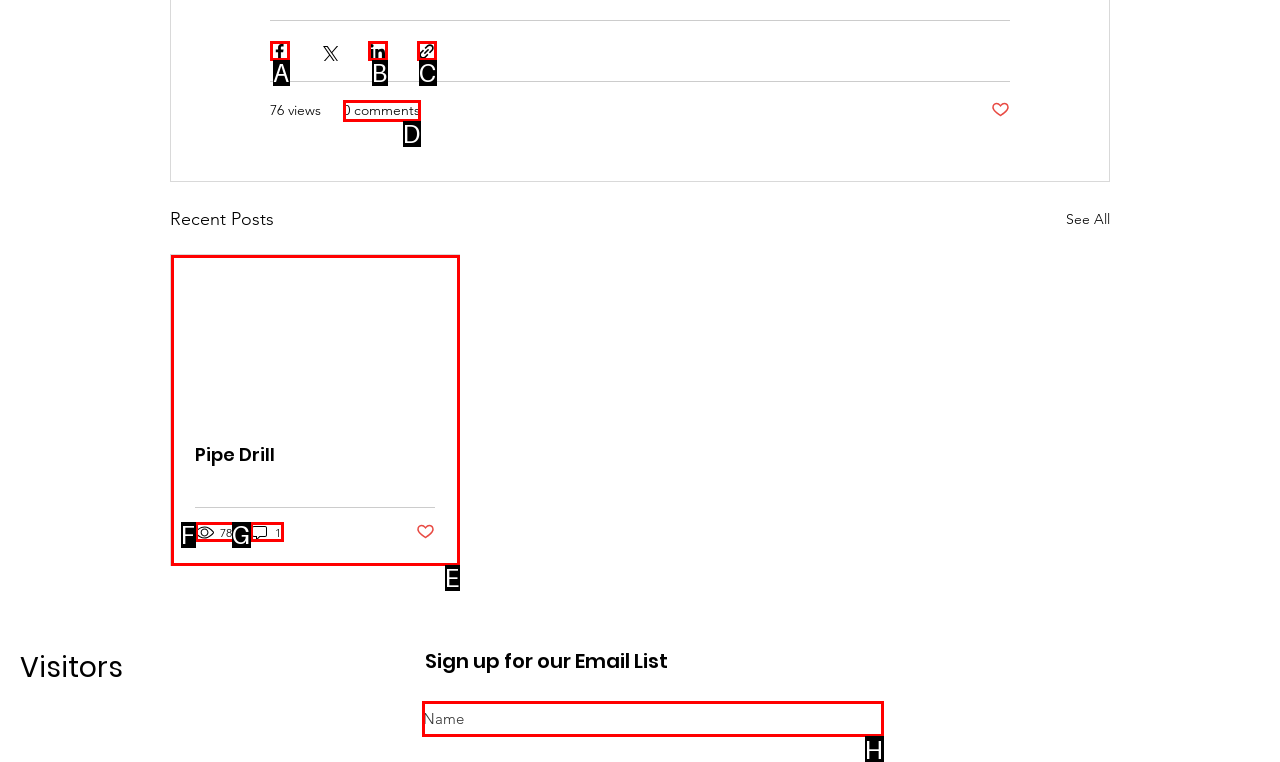Select the HTML element to finish the task: Sign up for the email list Reply with the letter of the correct option.

H